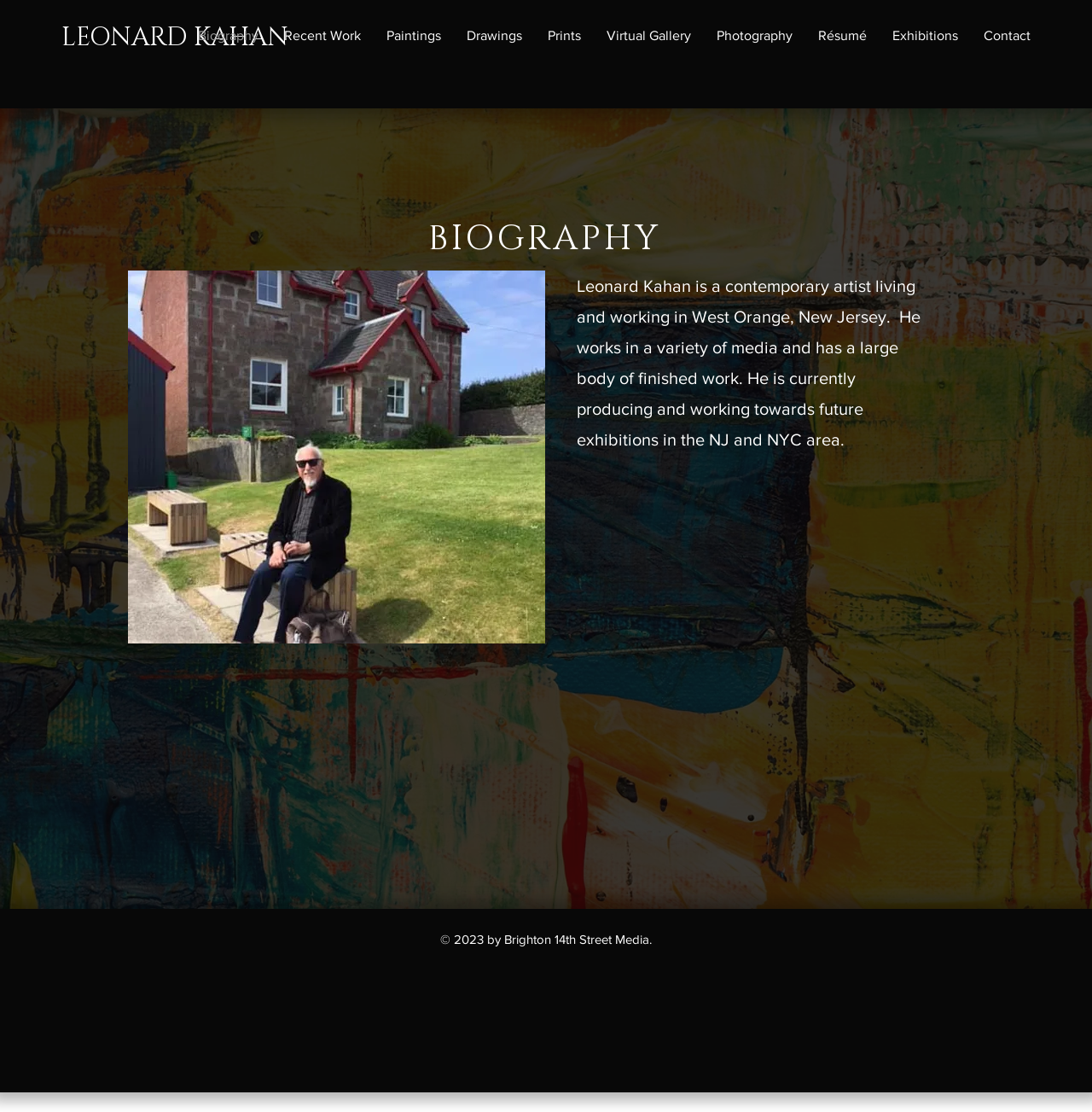Locate the bounding box coordinates of the clickable area needed to fulfill the instruction: "click on the link to view biography".

[0.17, 0.018, 0.248, 0.046]